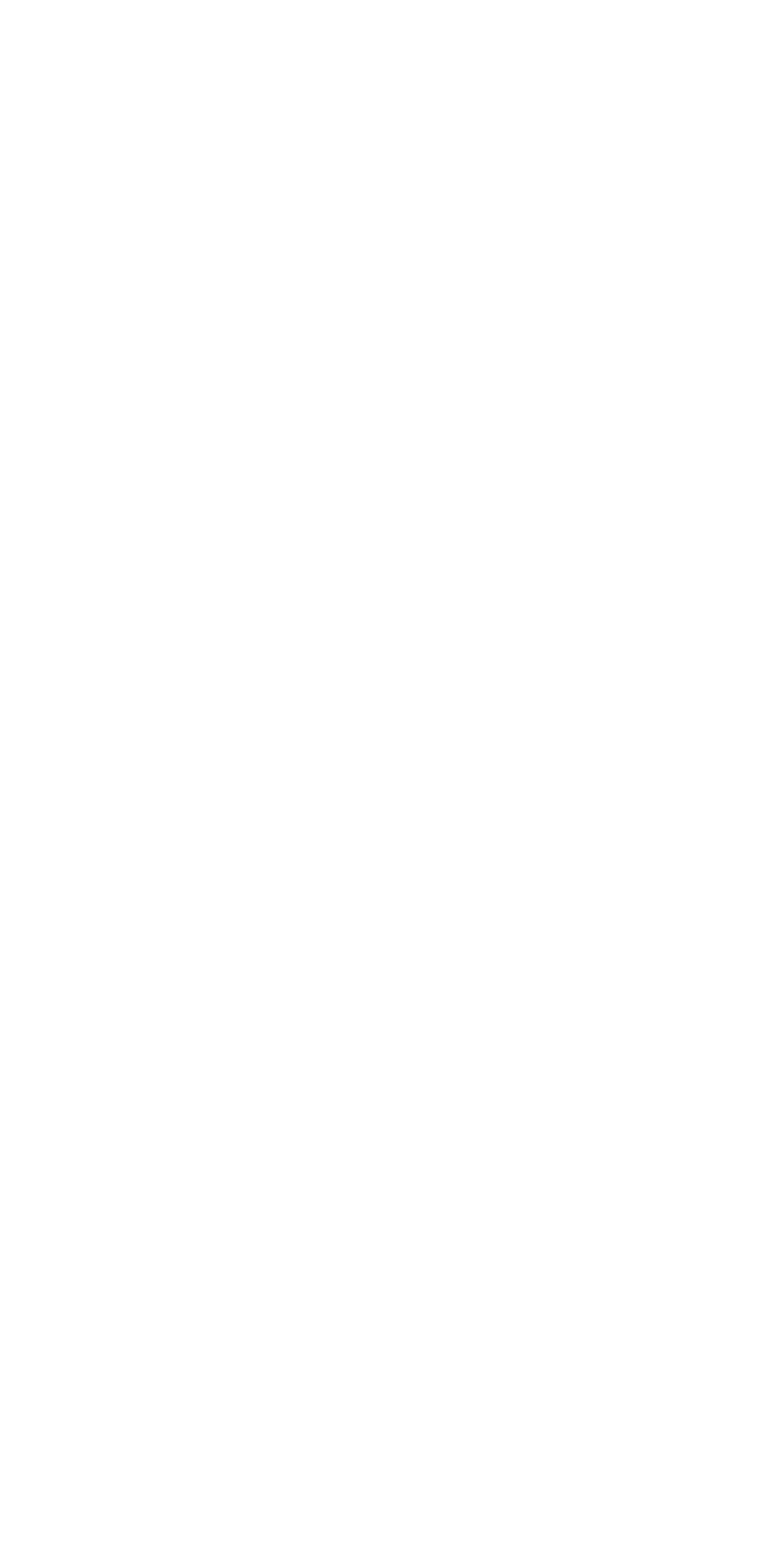What is the phone number of the restaurant?
Using the details from the image, give an elaborate explanation to answer the question.

The phone number of the restaurant can be found in the top section of the webpage, where it is written as 'T: +31202250014'.